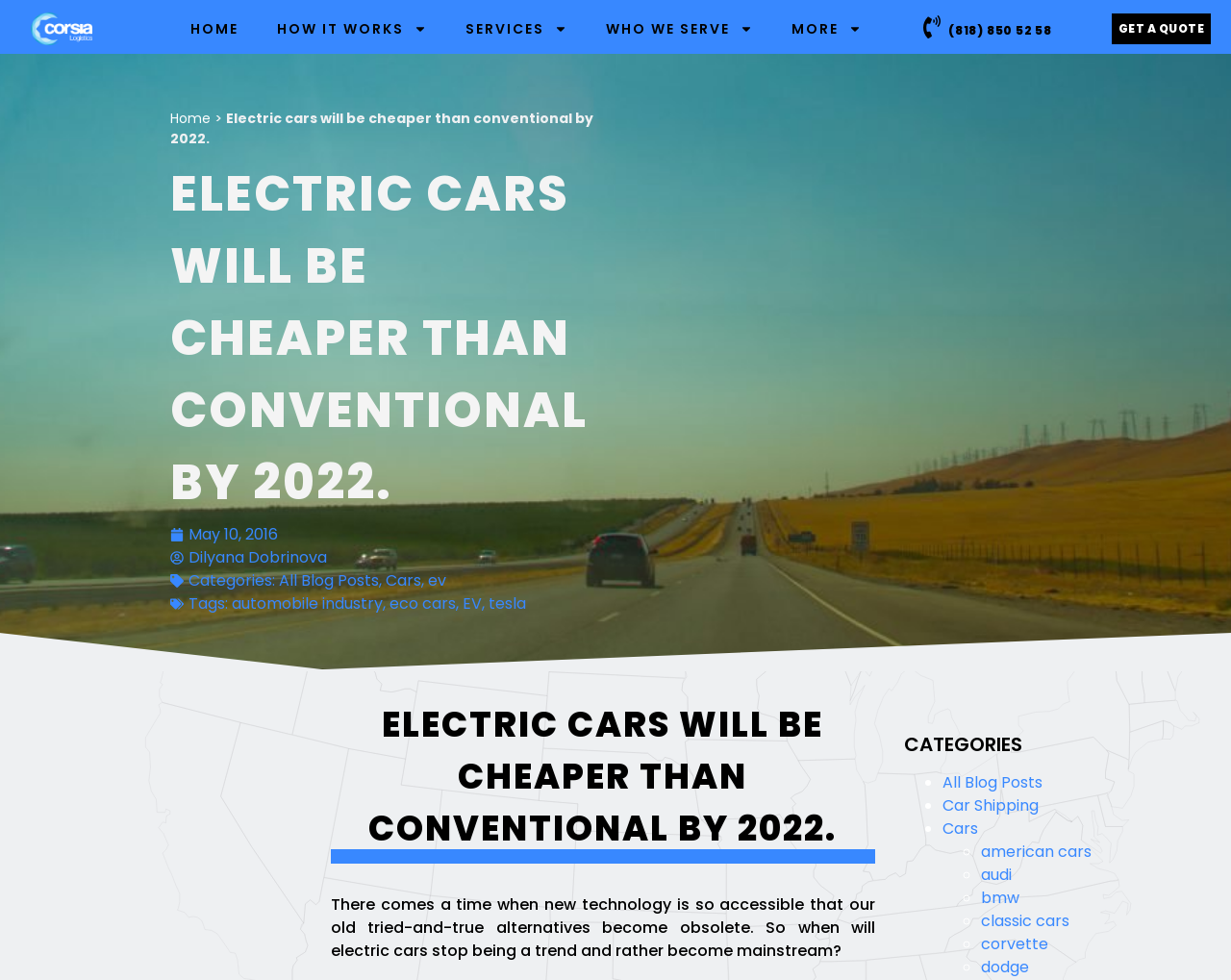What is the author of the blog post?
Using the visual information, answer the question in a single word or phrase.

Dilyana Dobrinova